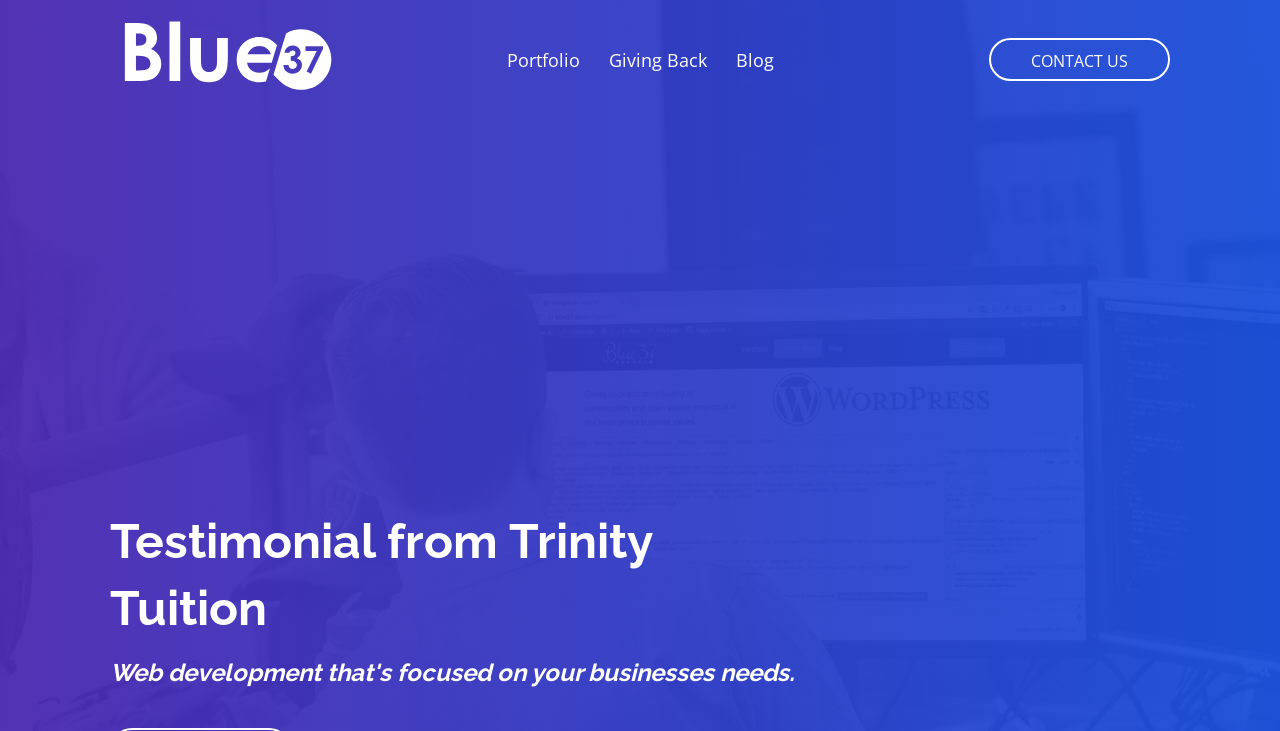Provide a one-word or short-phrase answer to the question:
What is the focus of the web development?

businesses needs